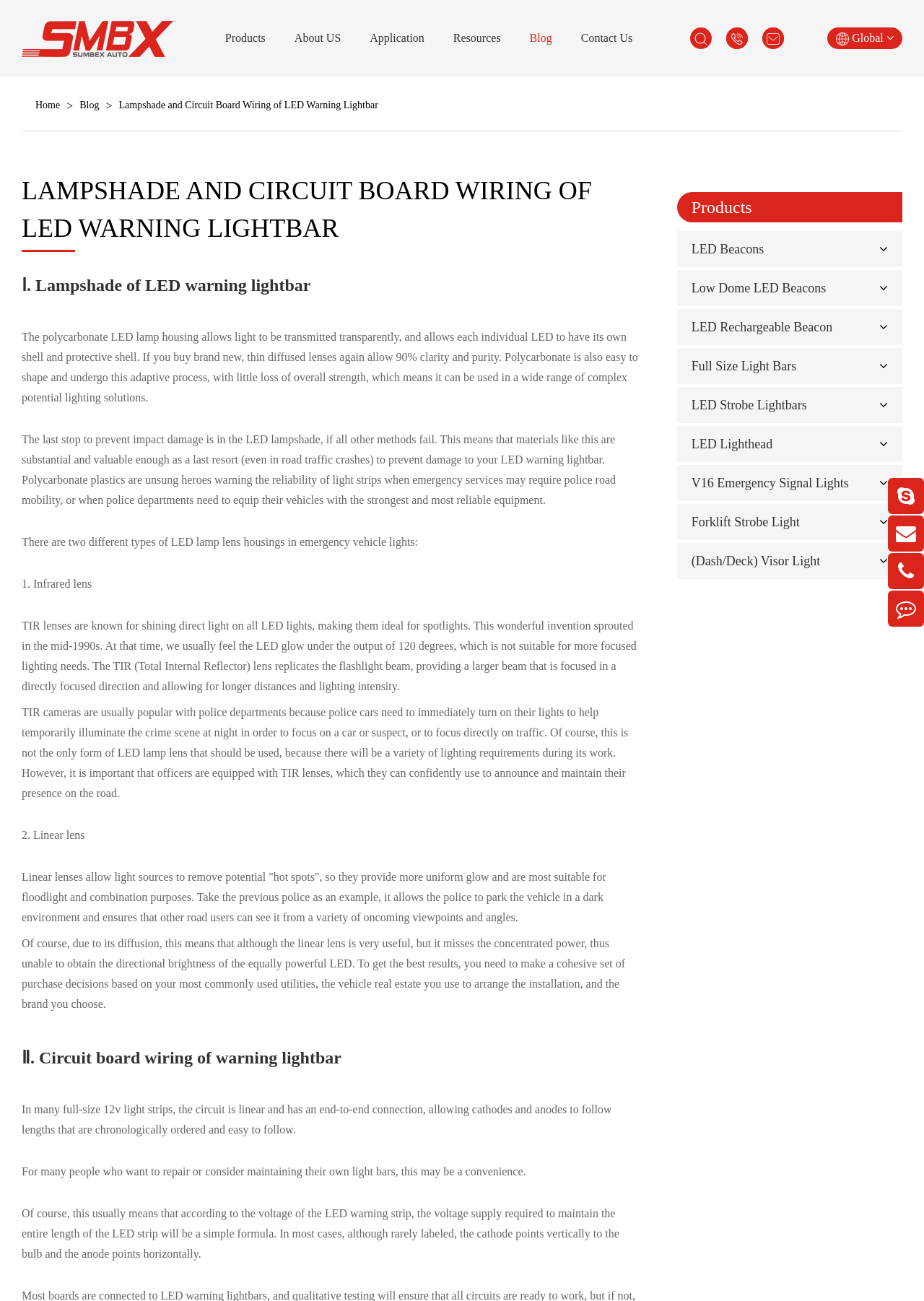Find and specify the bounding box coordinates that correspond to the clickable region for the instruction: "Click on the 'Products' link".

[0.244, 0.024, 0.287, 0.034]